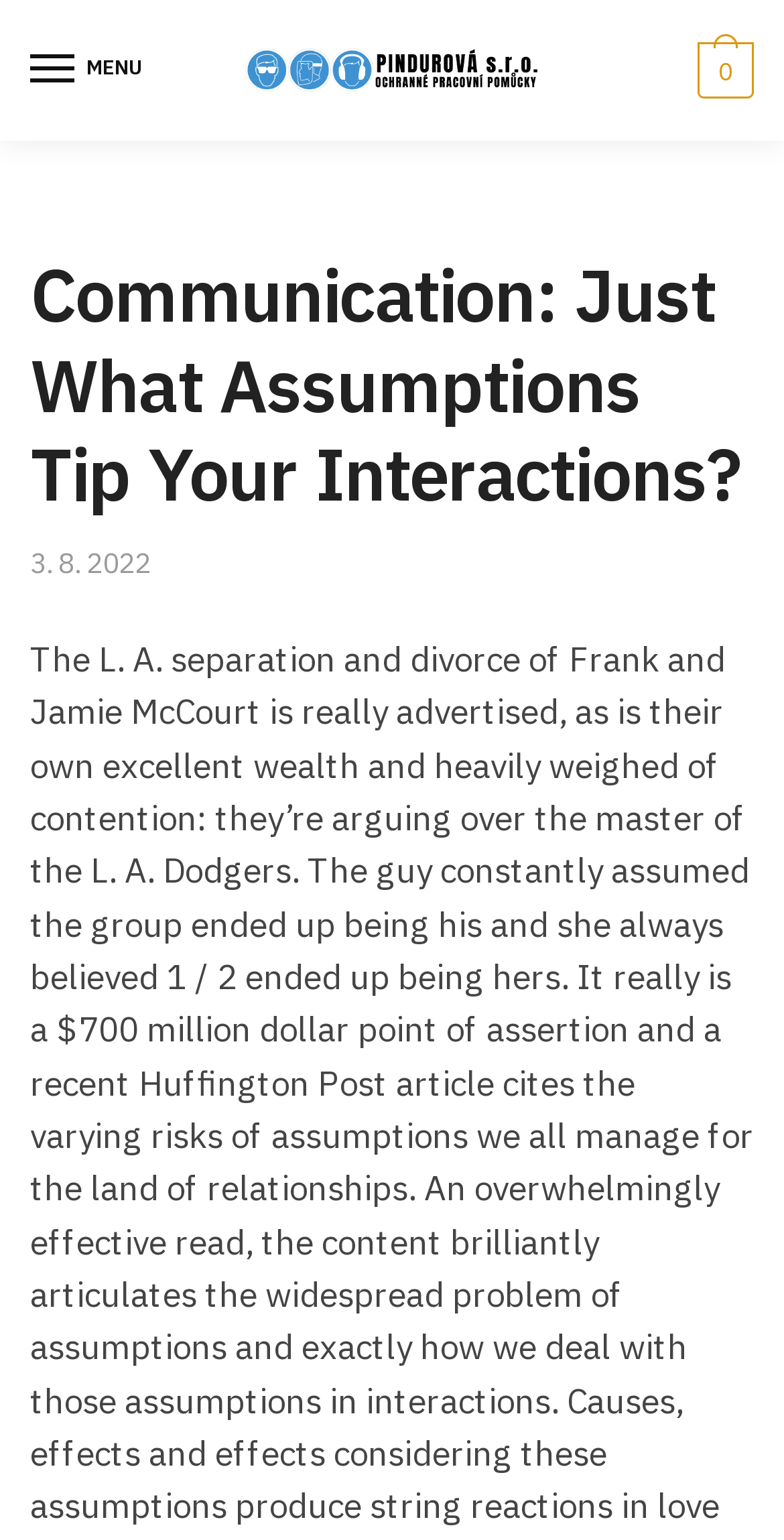Answer the question using only one word or a concise phrase: What is the date of the article?

3. 8. 2022